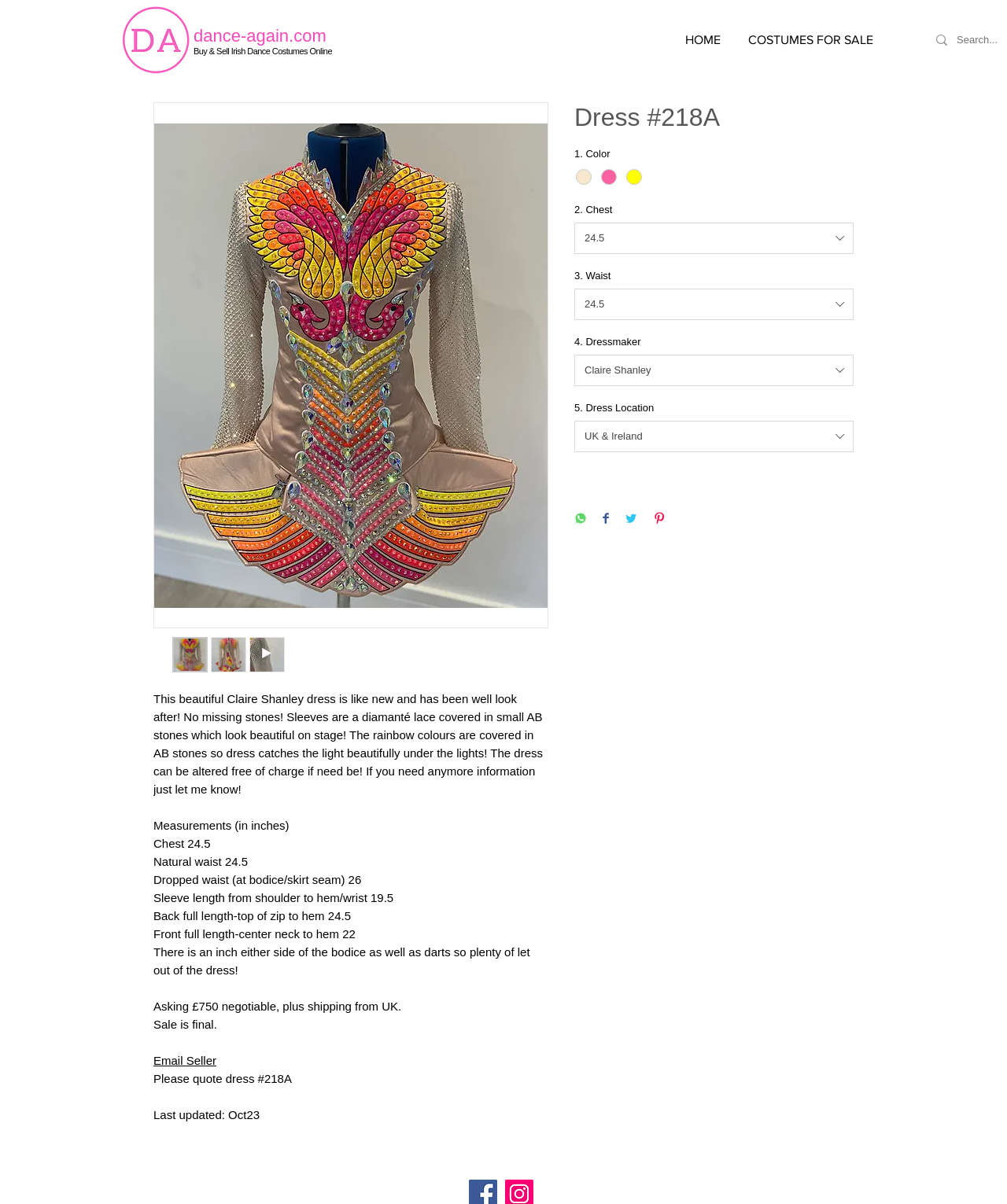Please identify the bounding box coordinates of the element's region that should be clicked to execute the following instruction: "View the 'Dress #218A' image". The bounding box coordinates must be four float numbers between 0 and 1, i.e., [left, top, right, bottom].

[0.153, 0.086, 0.544, 0.521]